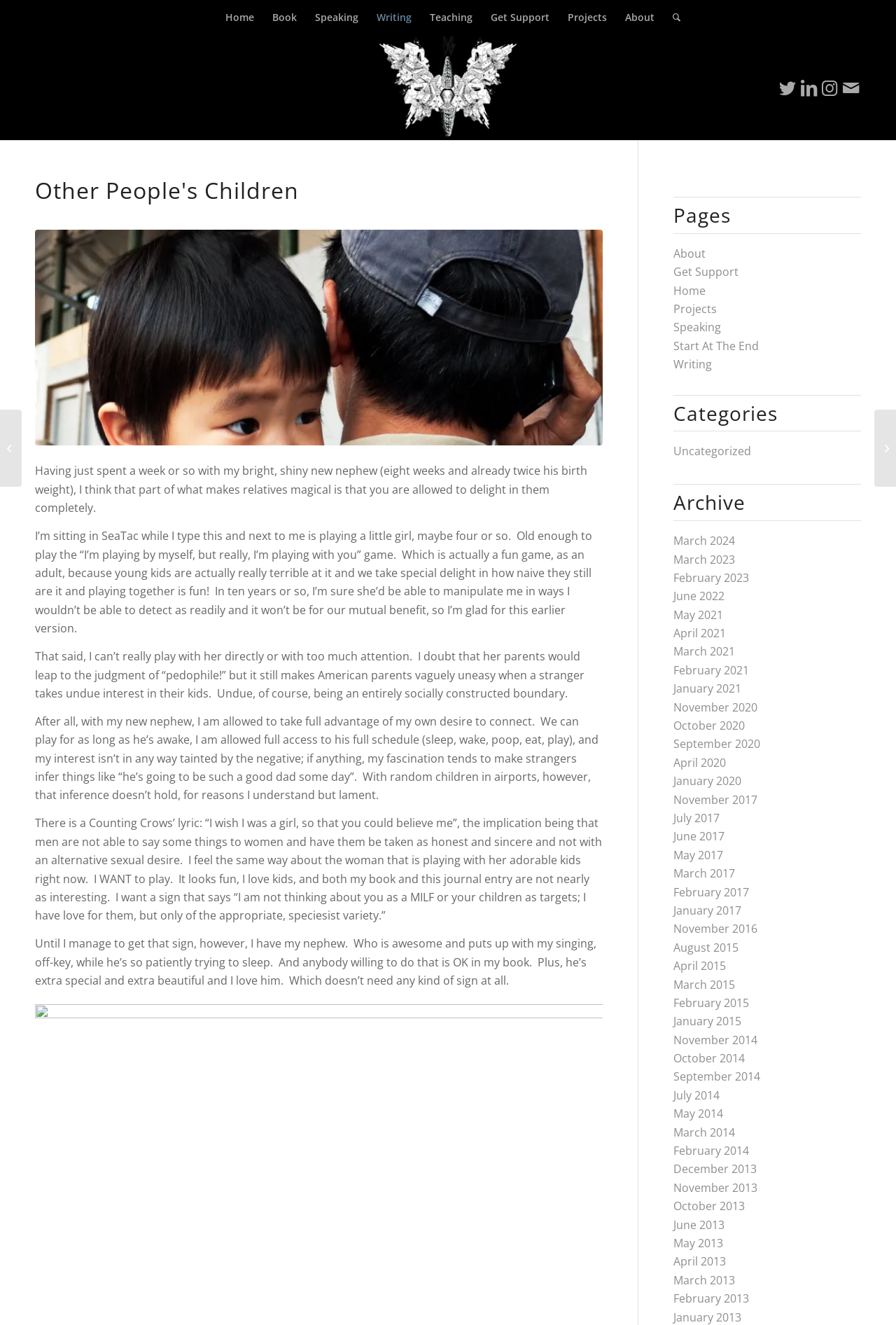What is the category of the blog post?
Based on the screenshot, provide your answer in one word or phrase.

Uncategorized